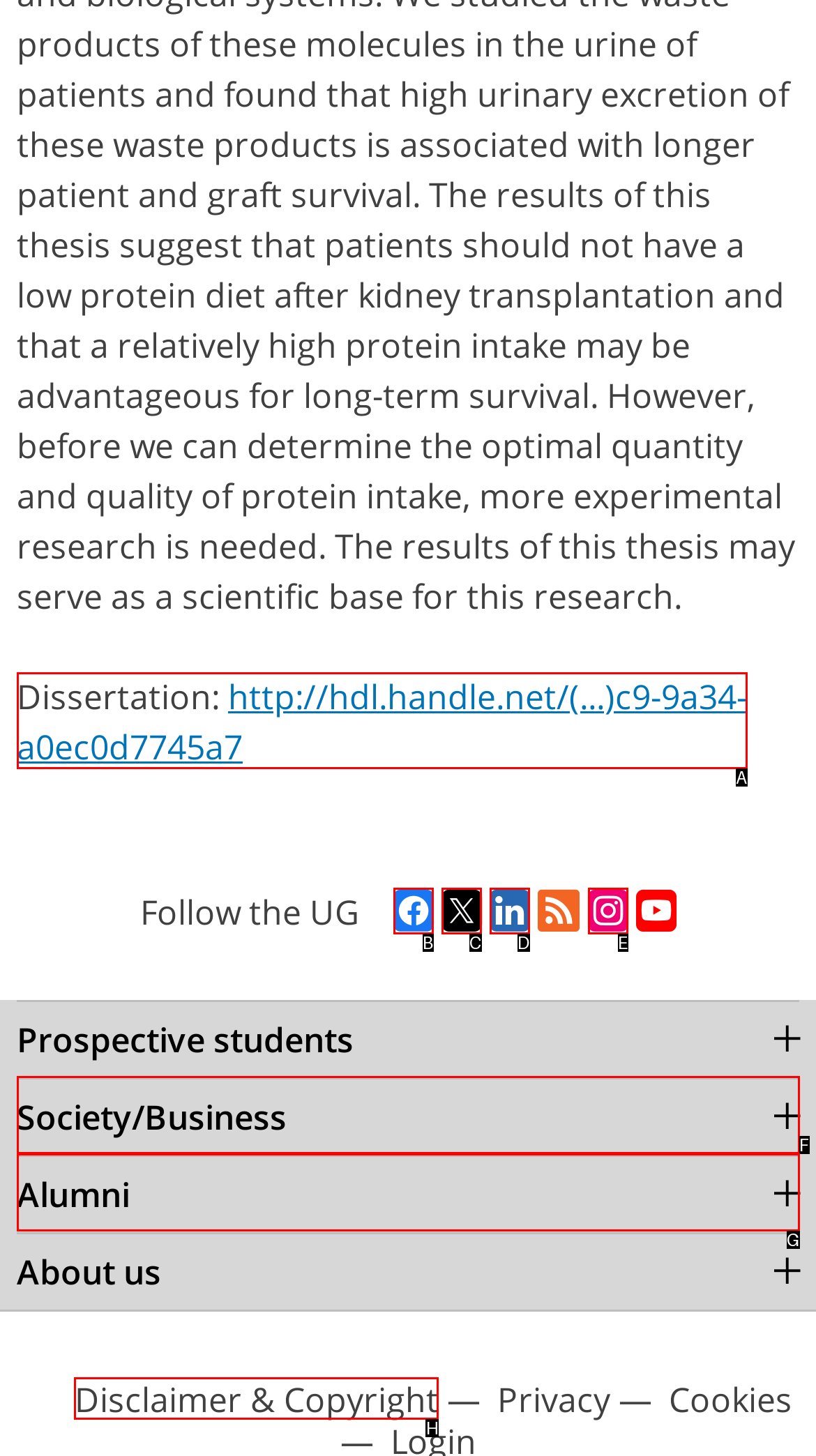Tell me which one HTML element best matches the description: Disclaimer & Copyright
Answer with the option's letter from the given choices directly.

H